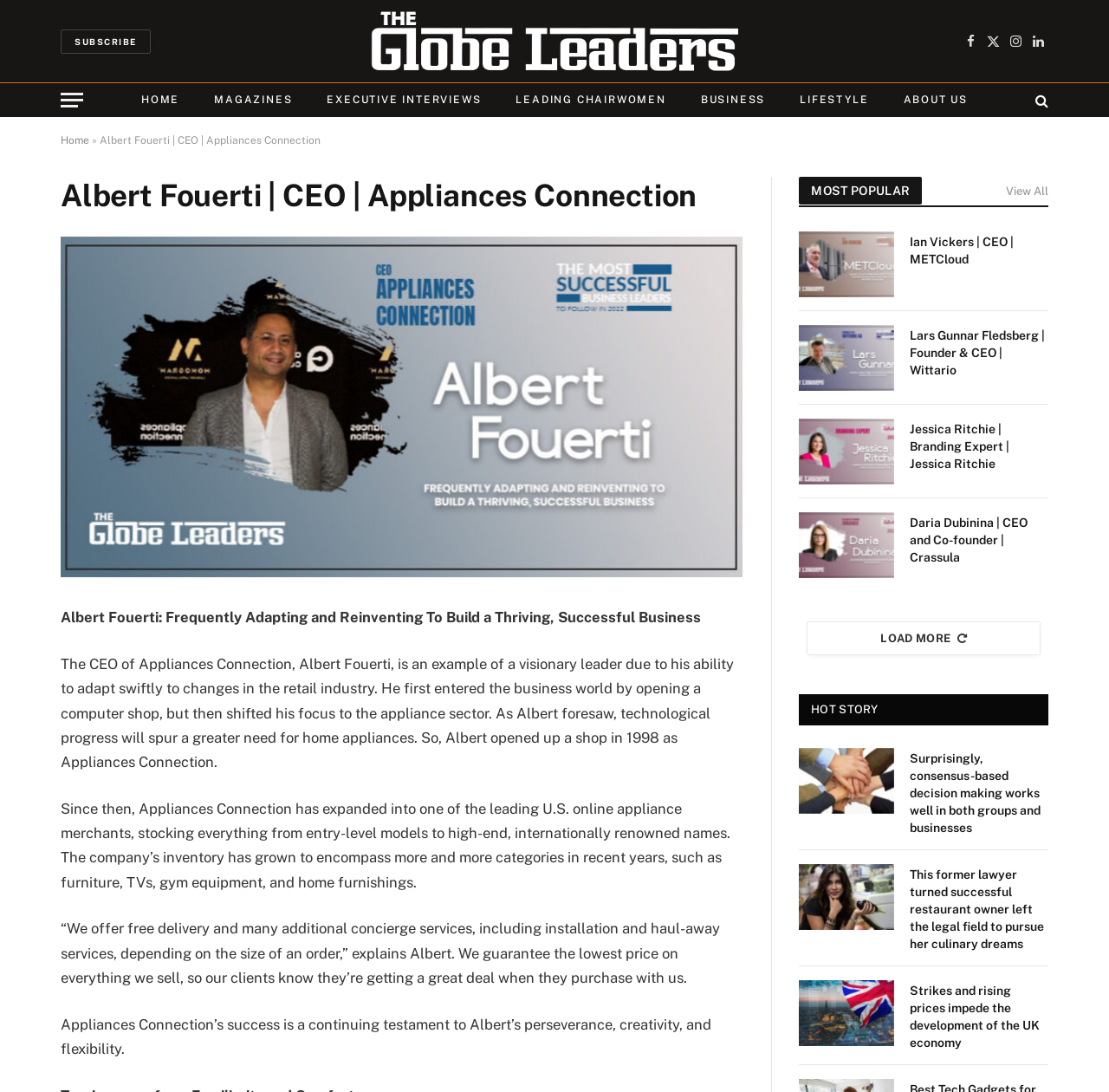Show the bounding box coordinates for the HTML element described as: "Home".

[0.112, 0.076, 0.178, 0.107]